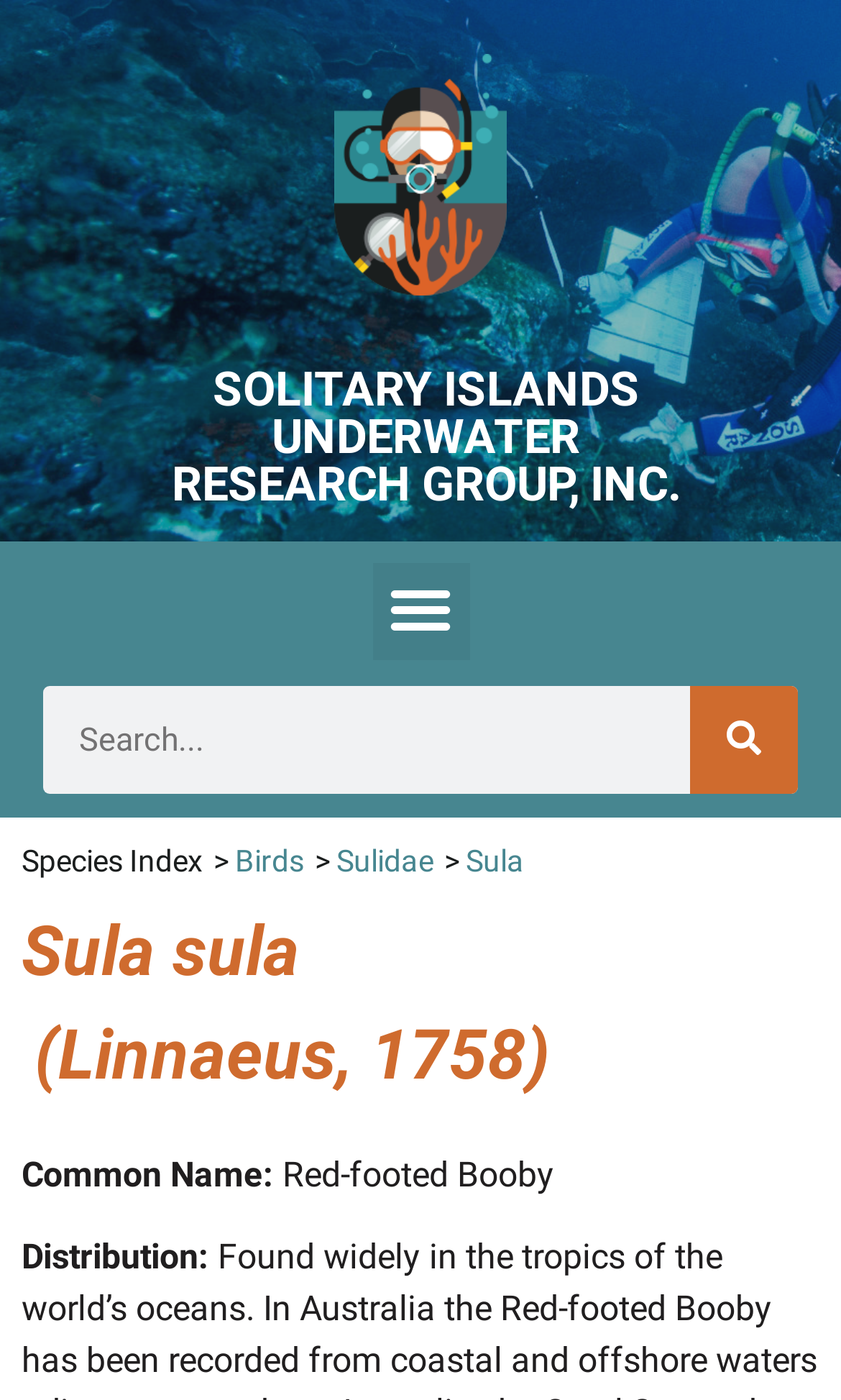Use the details in the image to answer the question thoroughly: 
Is the menu toggle button expanded?

I found the answer by looking at the button element on the webpage, where it says 'Menu Toggle' and its expanded property is set to False.